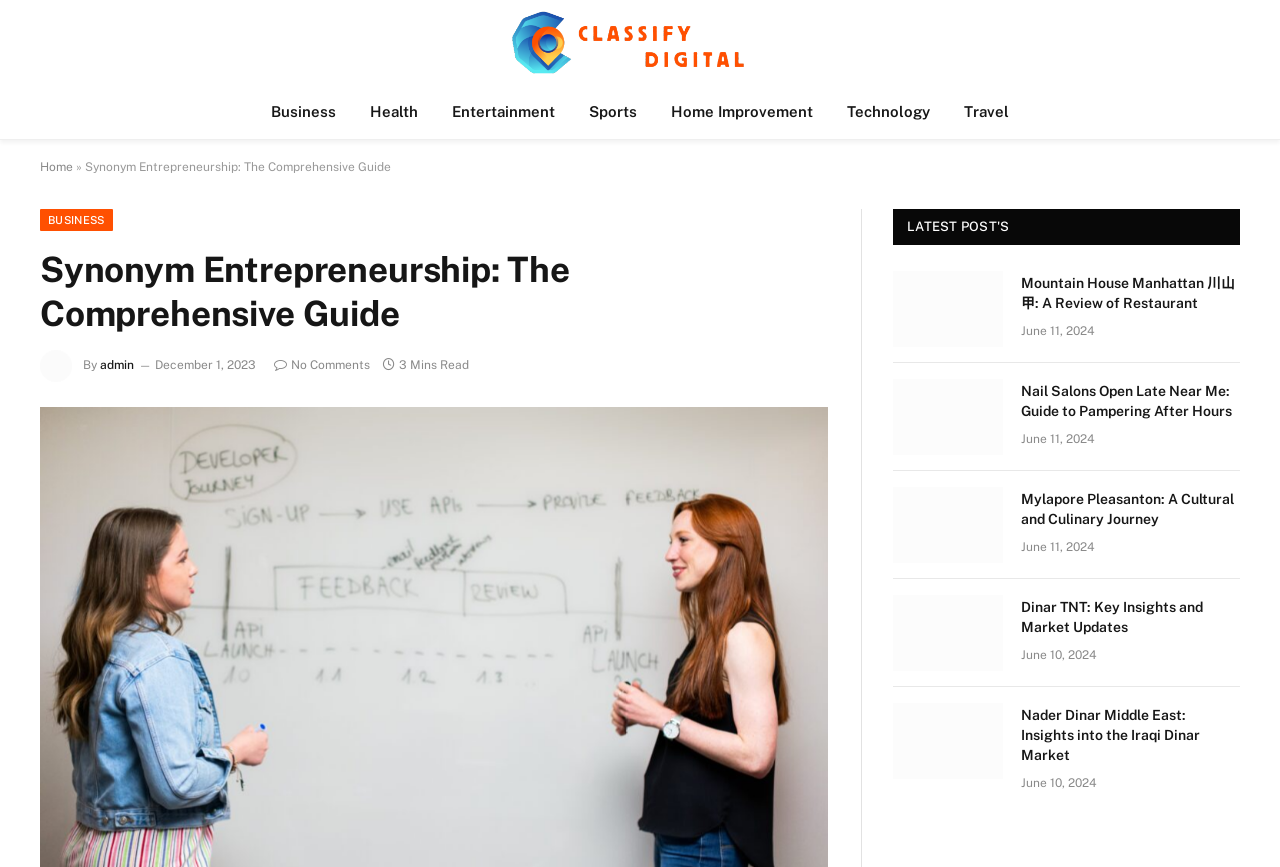Identify and extract the main heading from the webpage.

Synonym Entrepreneurship: The Comprehensive Guide